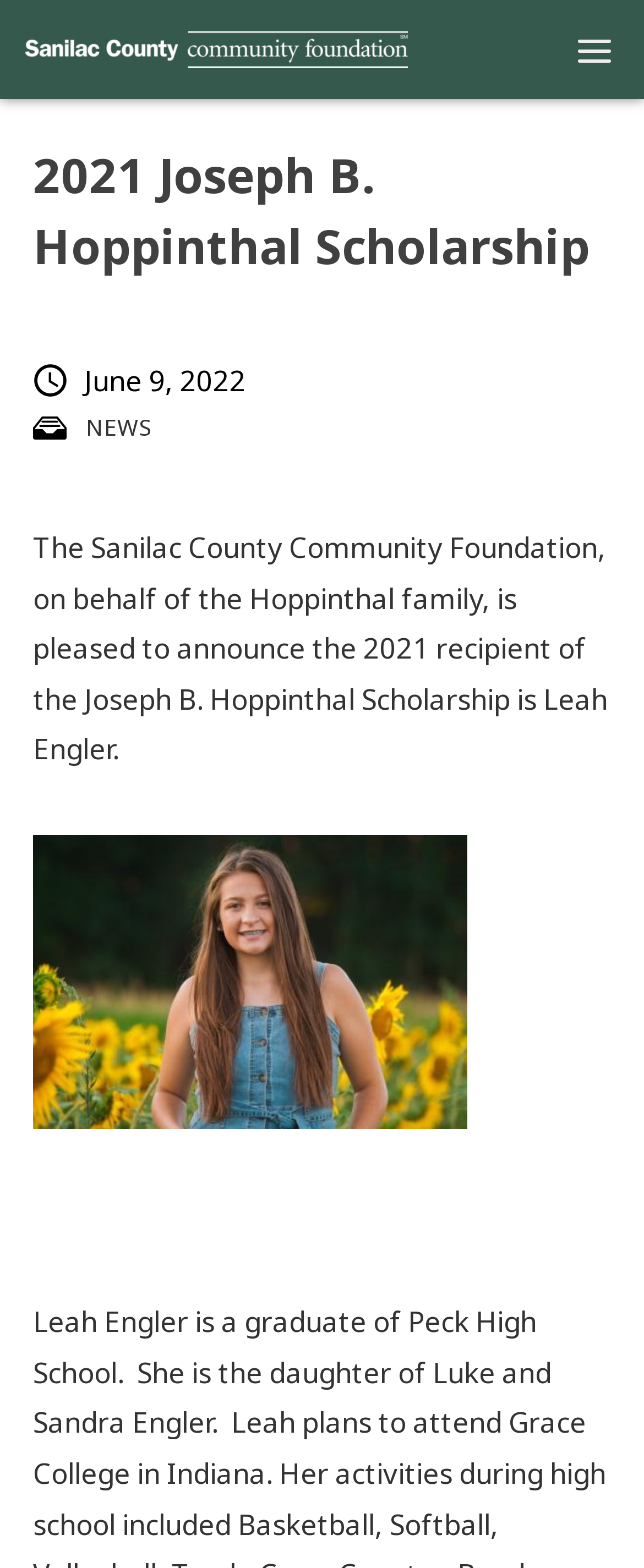Give a short answer using one word or phrase for the question:
Who is the recipient of the scholarship?

Leah Engler